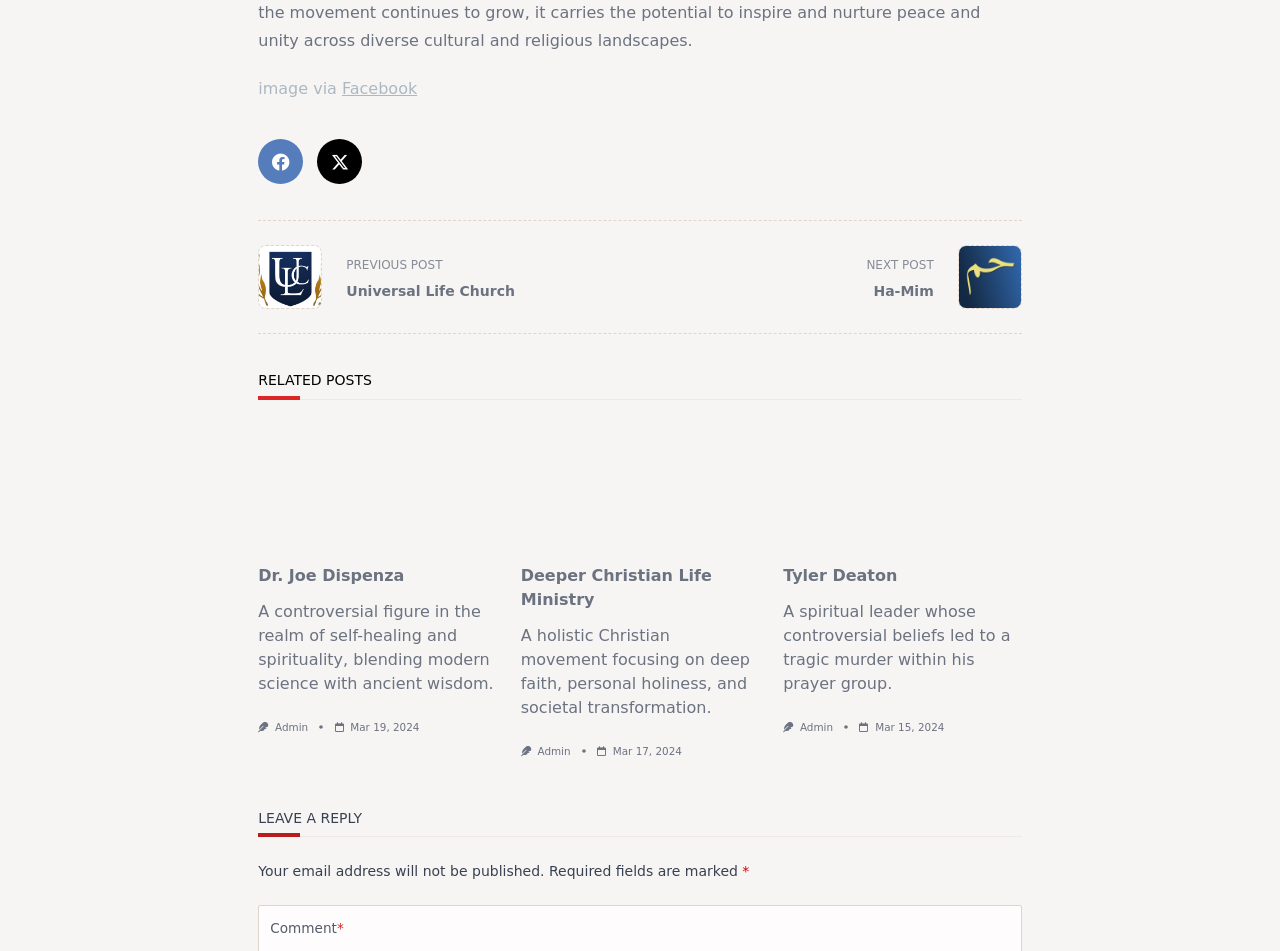Locate the bounding box coordinates of the element that should be clicked to fulfill the instruction: "Click on the Facebook link".

[0.267, 0.083, 0.326, 0.103]